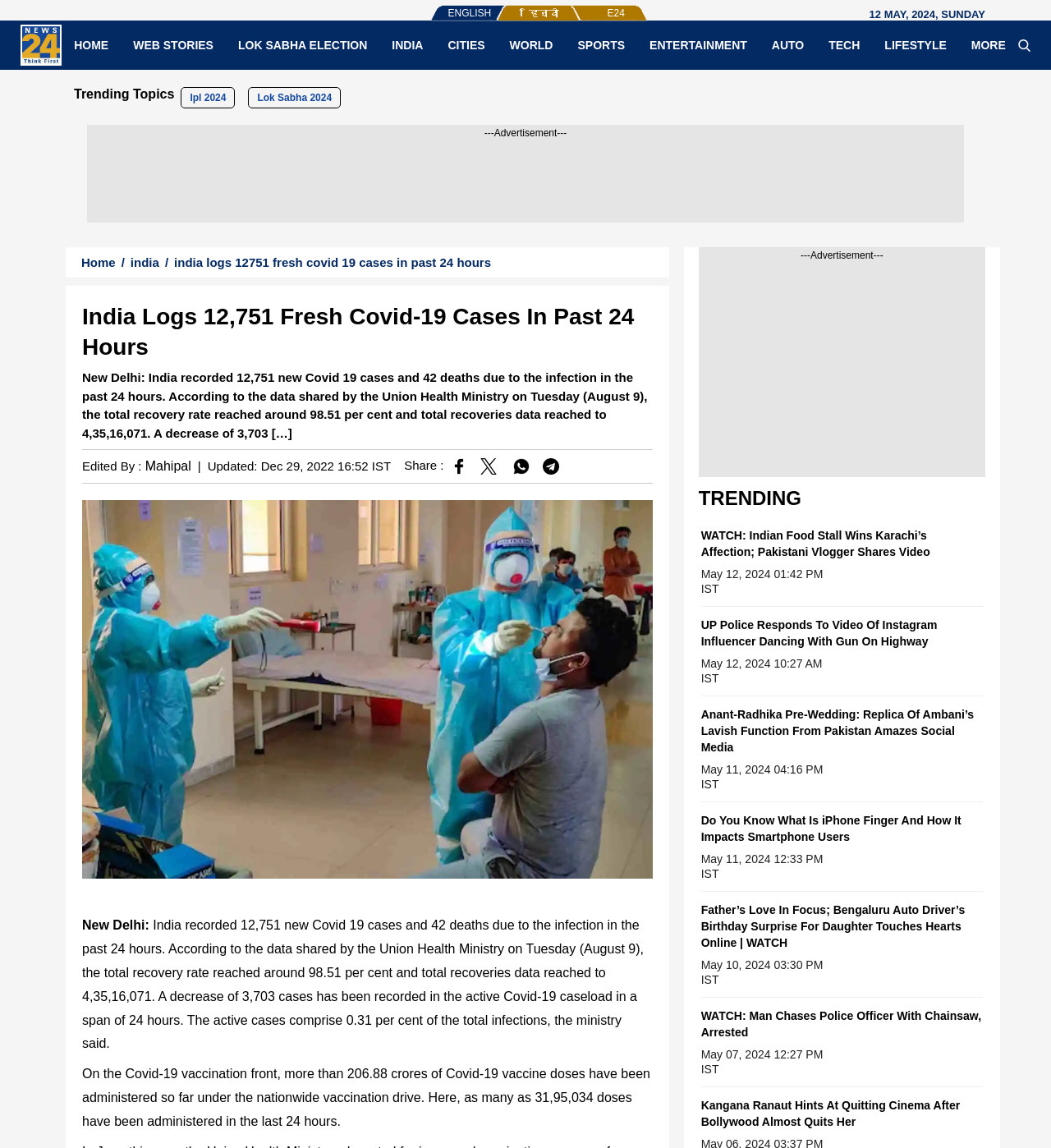Please identify the bounding box coordinates of the clickable region that I should interact with to perform the following instruction: "Click on the 'TRENDING' link". The coordinates should be expressed as four float numbers between 0 and 1, i.e., [left, top, right, bottom].

[0.665, 0.424, 0.762, 0.443]